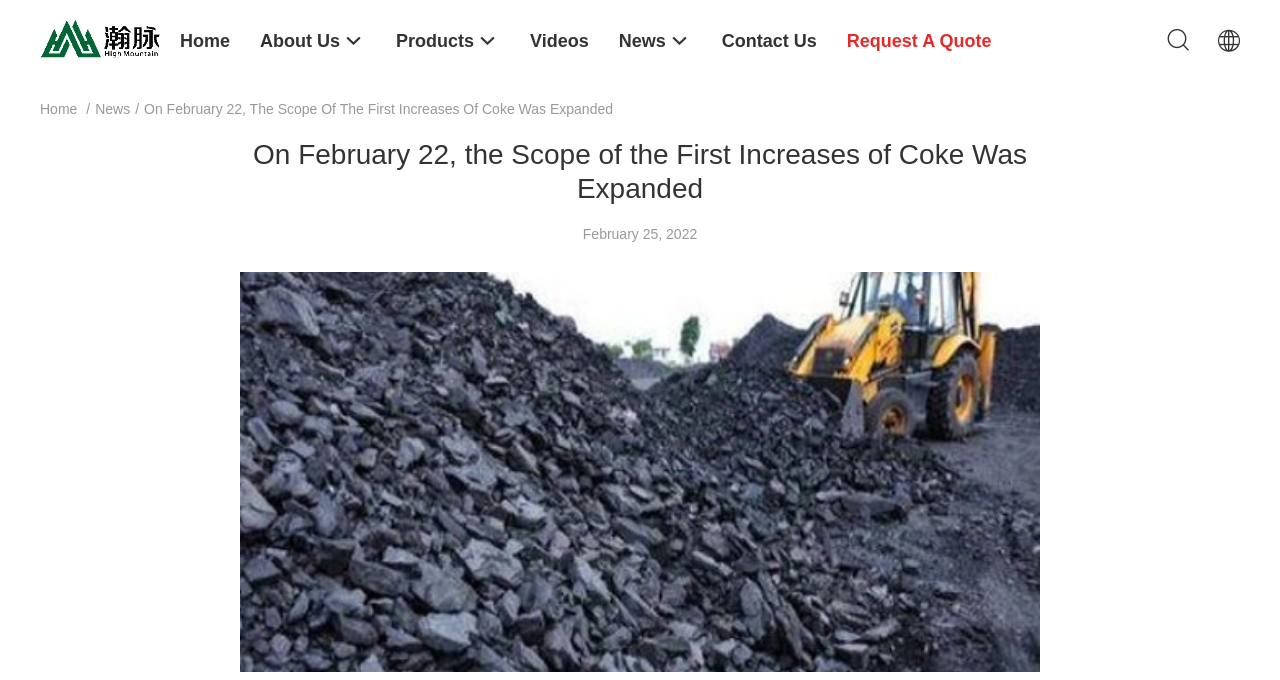Using the details in the image, give a detailed response to the question below:
What is the company name?

I found the company name by looking at the top-left corner of the webpage, where there is a link and an image with the same text 'Wuxi High Mountain Hi-tech Development Co.,Ltd'.